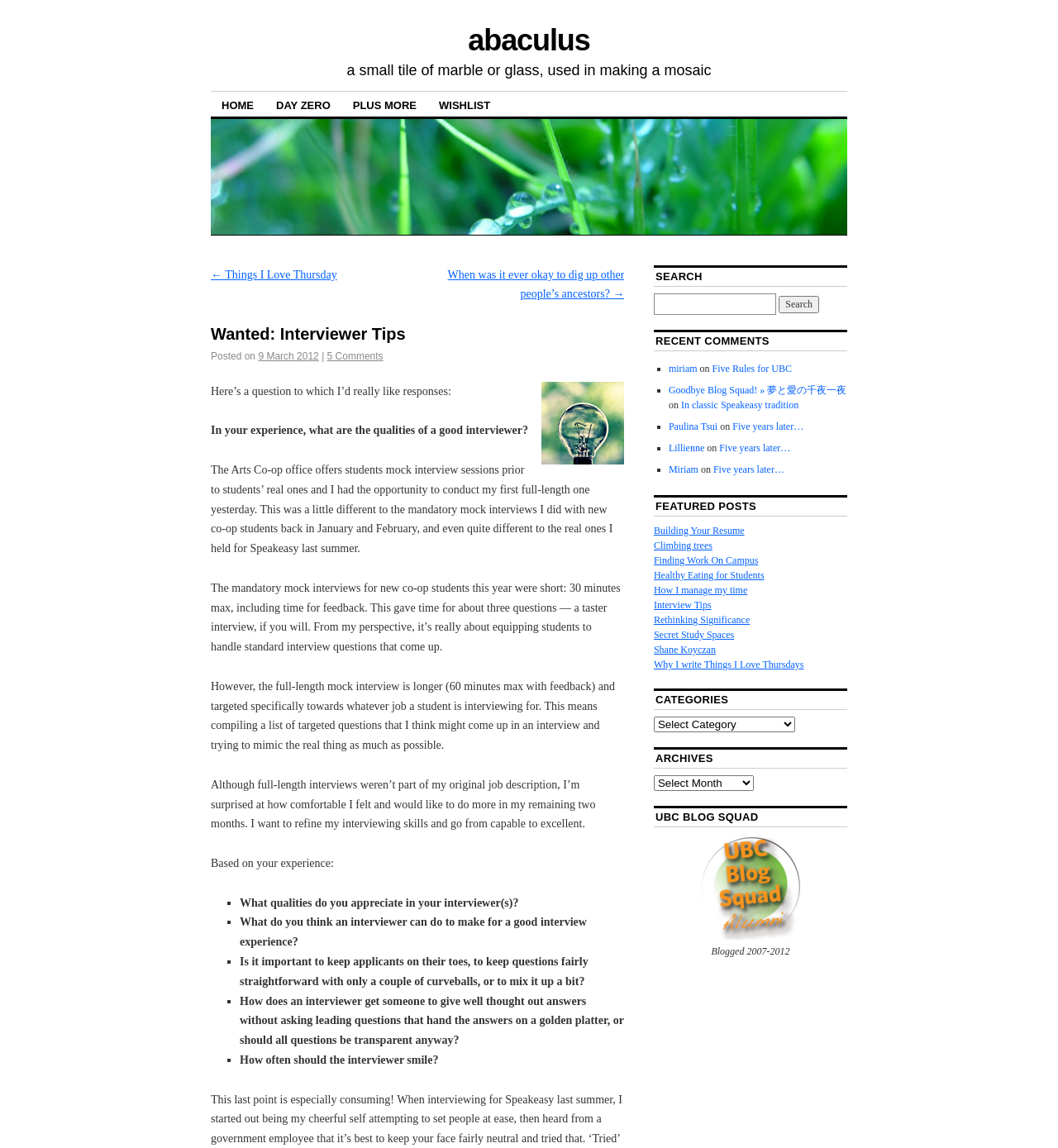What is the name of the blogger?
Please provide a comprehensive and detailed answer to the question.

The webpage does not explicitly mention the name of the blogger. While there are comments from various individuals, the blogger's name is not provided.